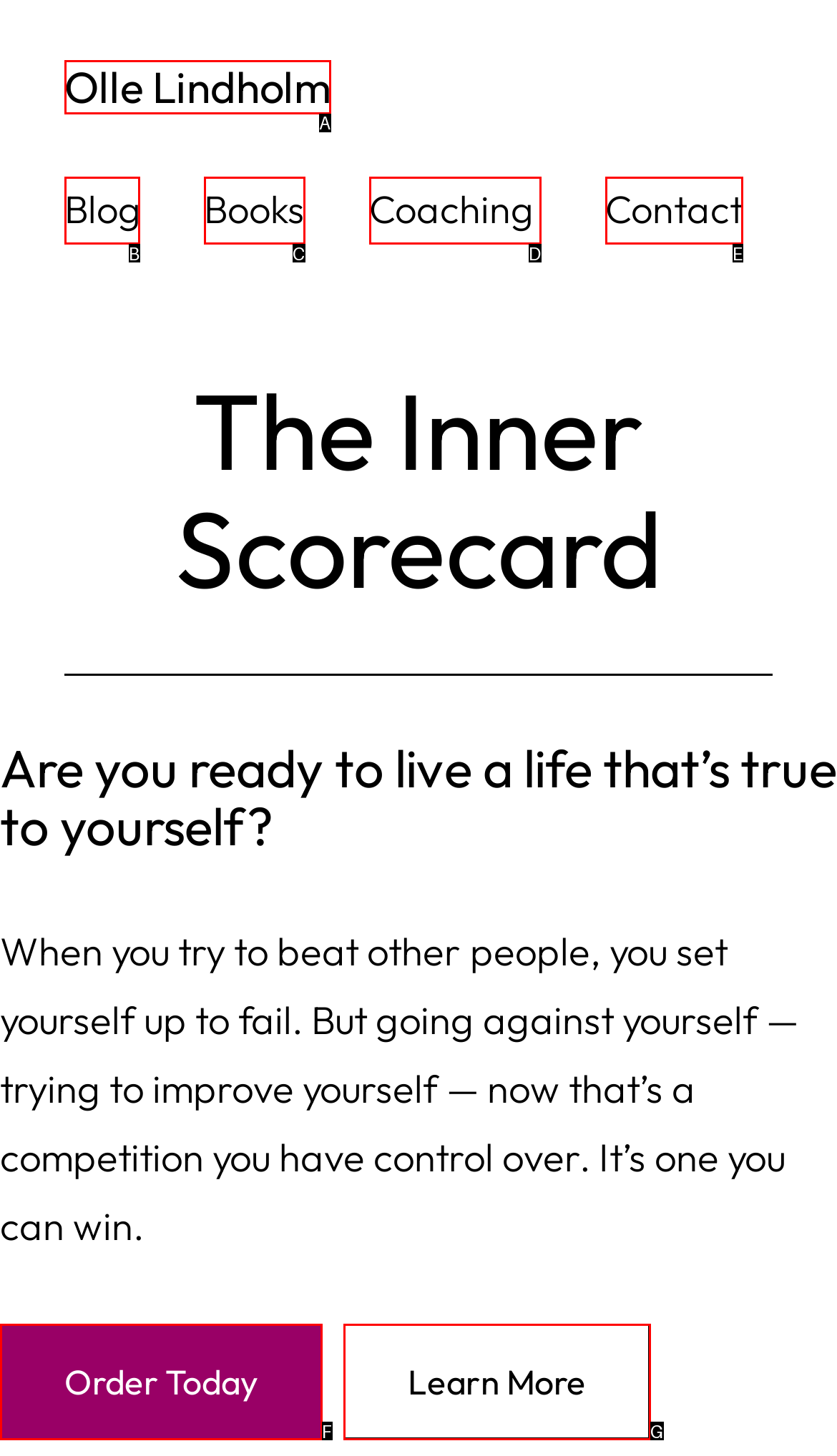Which option aligns with the description: Coaching? Respond by selecting the correct letter.

D